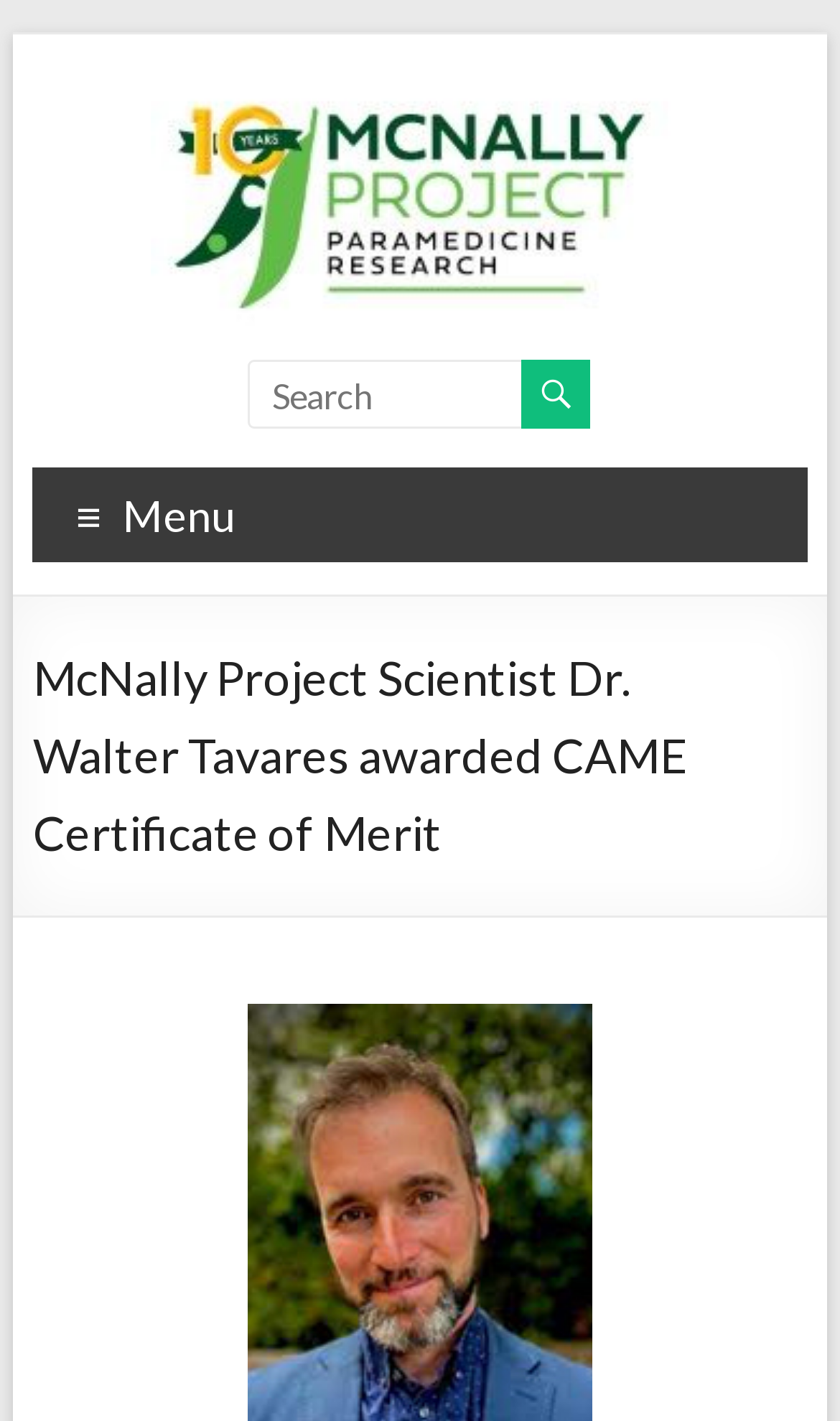Describe all significant elements and features of the webpage.

The webpage is about Dr. Walter Tavares, a McNally Project Scientist, who has been awarded the CAME Certificate of Merit. At the top-left corner, there is a "Skip to content" link. Below it, there is a prominent link and image combination, both labeled "McNally Project for Paramedicine Research", which takes up most of the top section of the page. 

To the right of this combination, there is a heading with the same label, "McNally Project for Paramedicine Research", which is also a link. Below this heading, there is a search bar with a "Search" textbox and a button with a magnifying glass icon. 

Further down, there is a "Menu" label, and below it, a heading that announces the award, "McNally Project Scientist Dr. Walter Tavares awarded CAME Certificate of Merit".